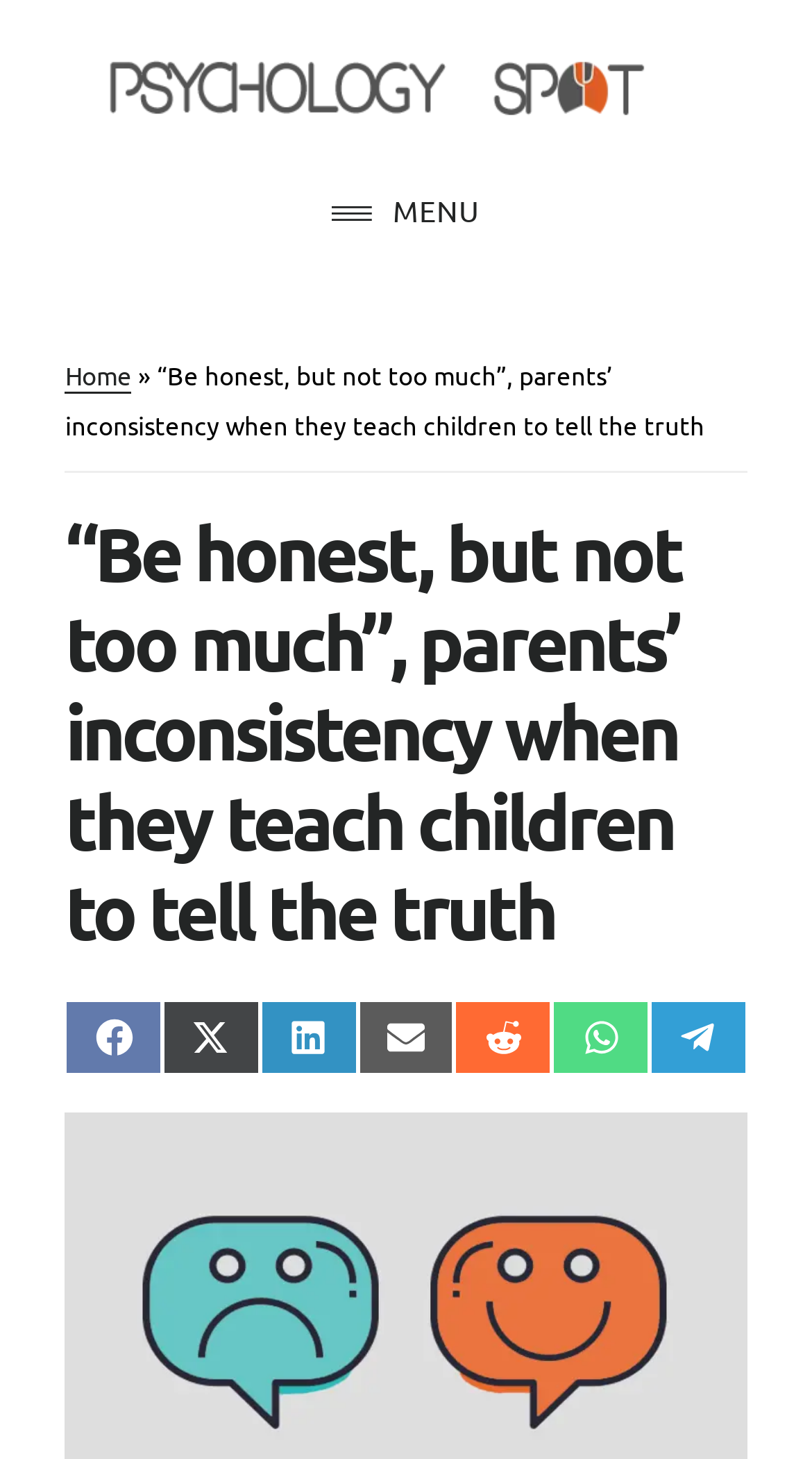Please find the bounding box coordinates of the section that needs to be clicked to achieve this instruction: "Click the menu button".

[0.103, 0.113, 0.897, 0.181]